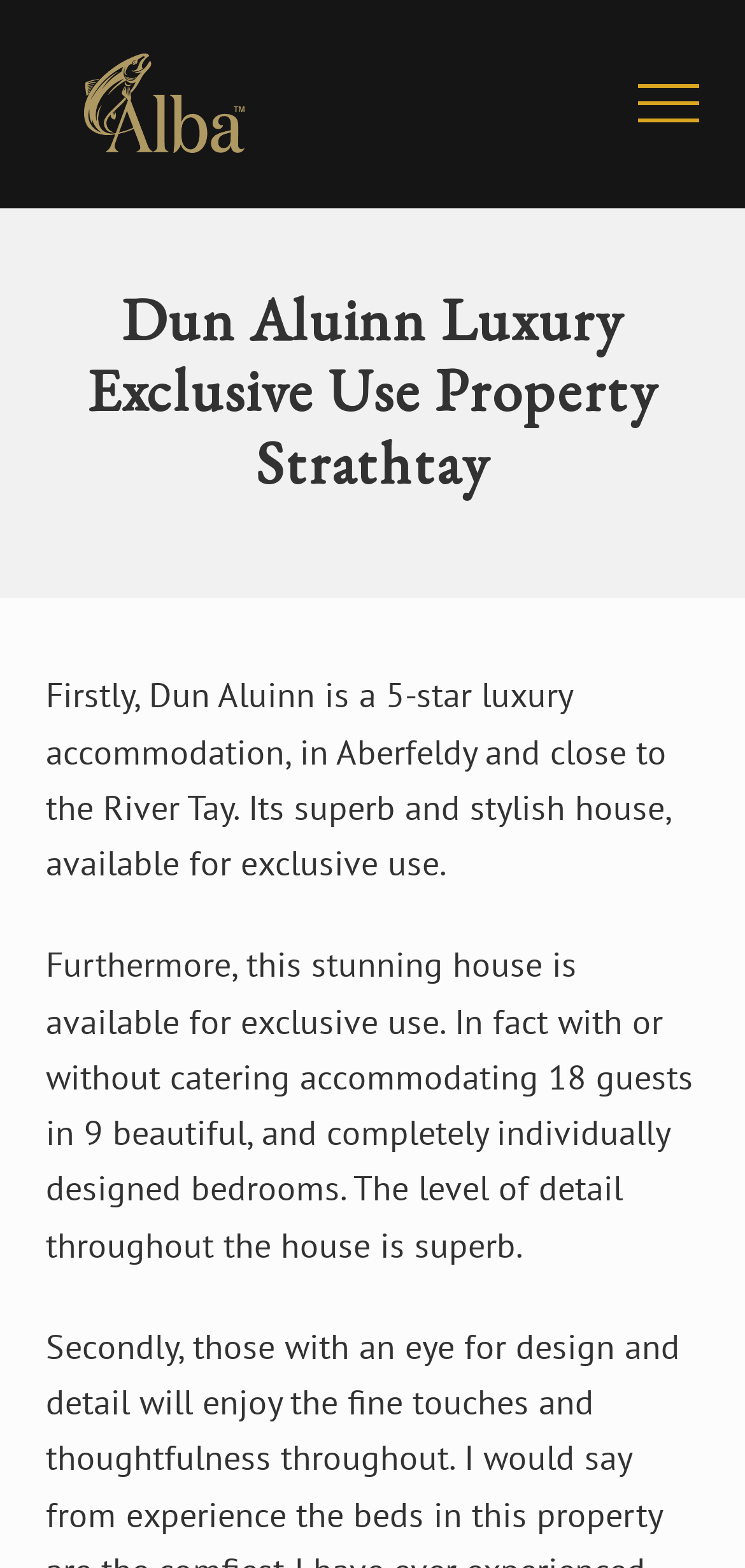Please find and generate the text of the main heading on the webpage.

Dun Aluinn Luxury Exclusive Use Property Strathtay